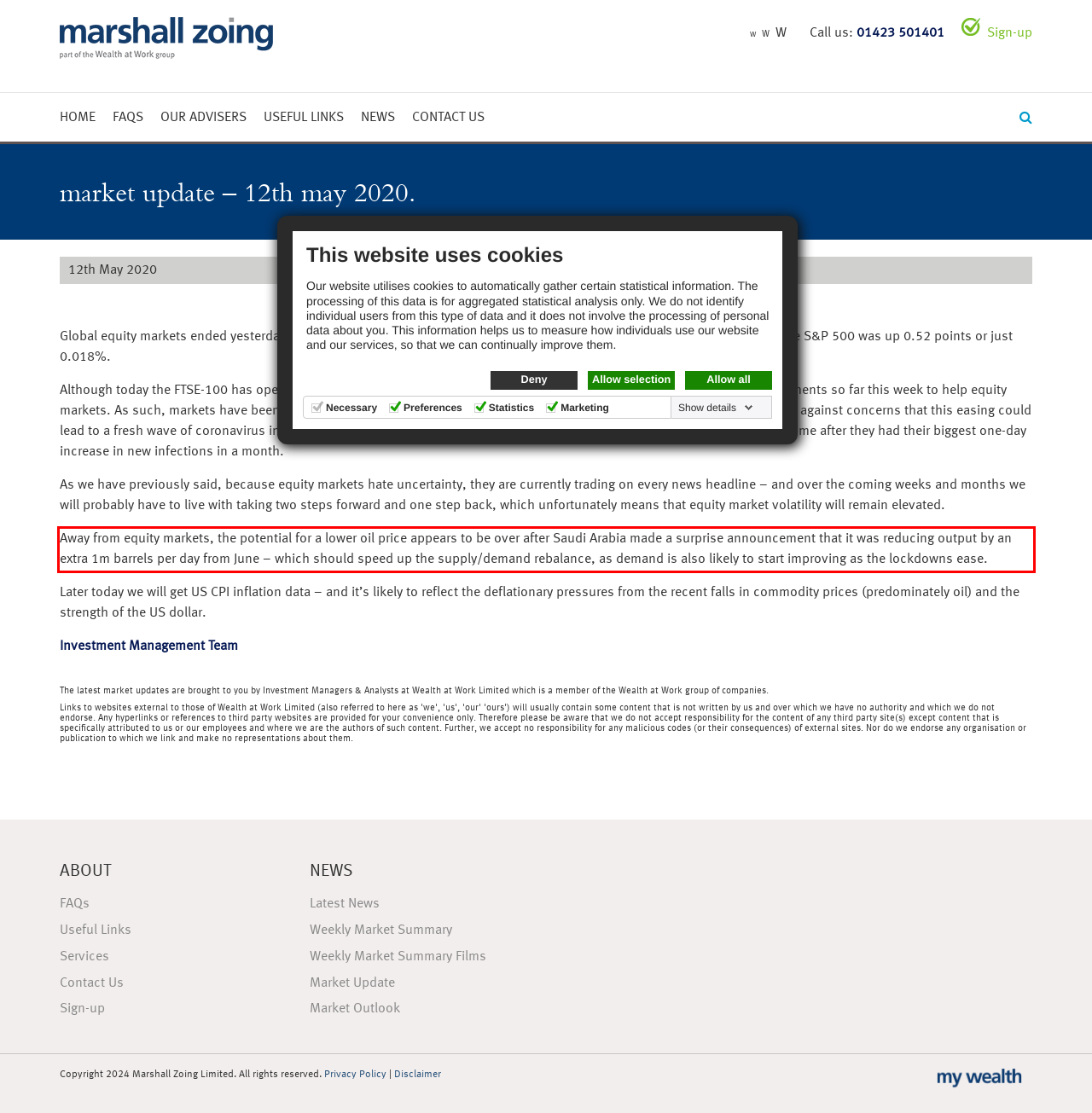Within the screenshot of a webpage, identify the red bounding box and perform OCR to capture the text content it contains.

Away from equity markets, the potential for a lower oil price appears to be over after Saudi Arabia made a surprise announcement that it was reducing output by an extra 1m barrels per day from June – which should speed up the supply/demand rebalance, as demand is also likely to start improving as the lockdowns ease.